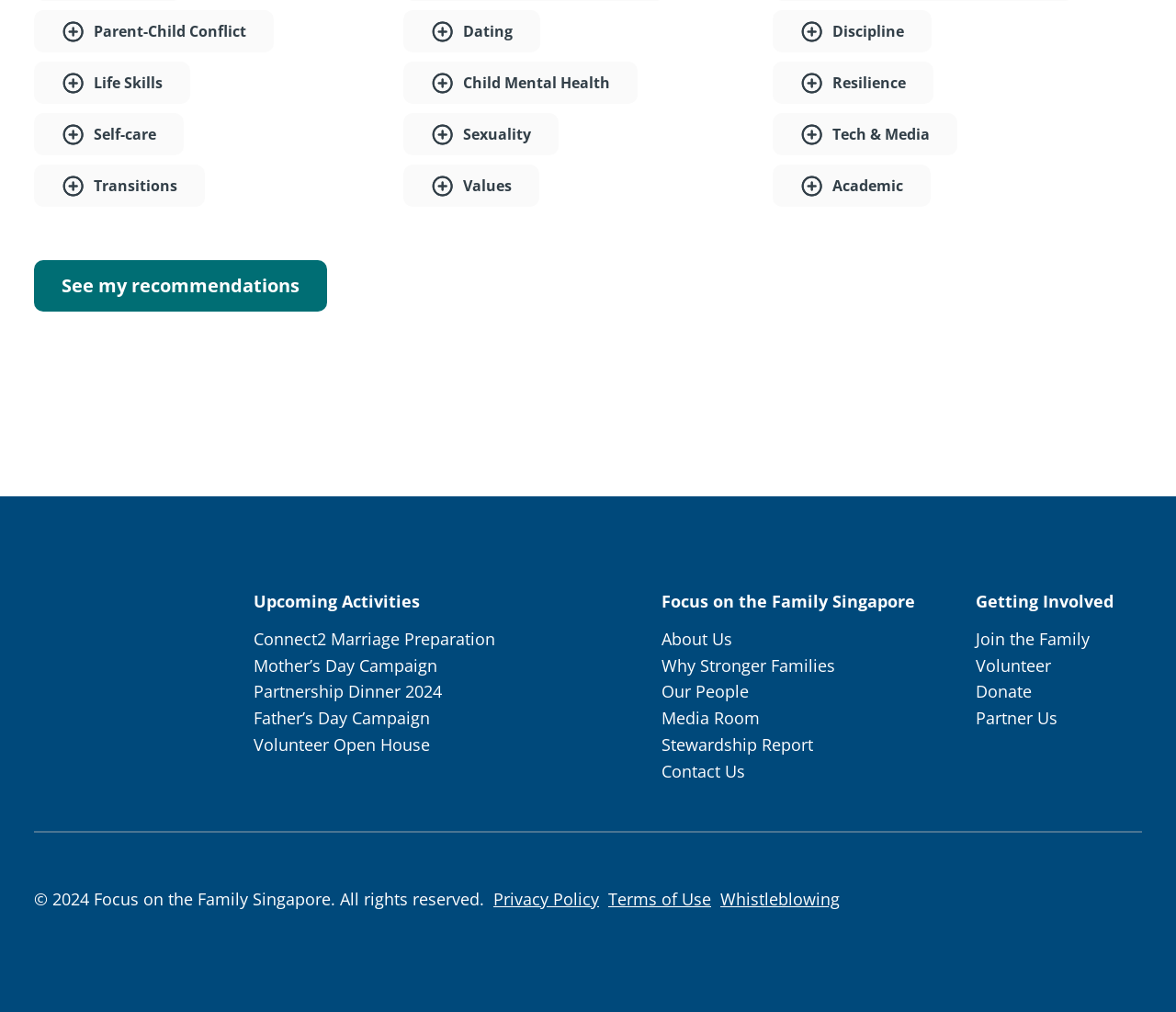Locate the bounding box coordinates of the element's region that should be clicked to carry out the following instruction: "Learn more about the organization". The coordinates need to be four float numbers between 0 and 1, i.e., [left, top, right, bottom].

[0.563, 0.618, 0.623, 0.645]